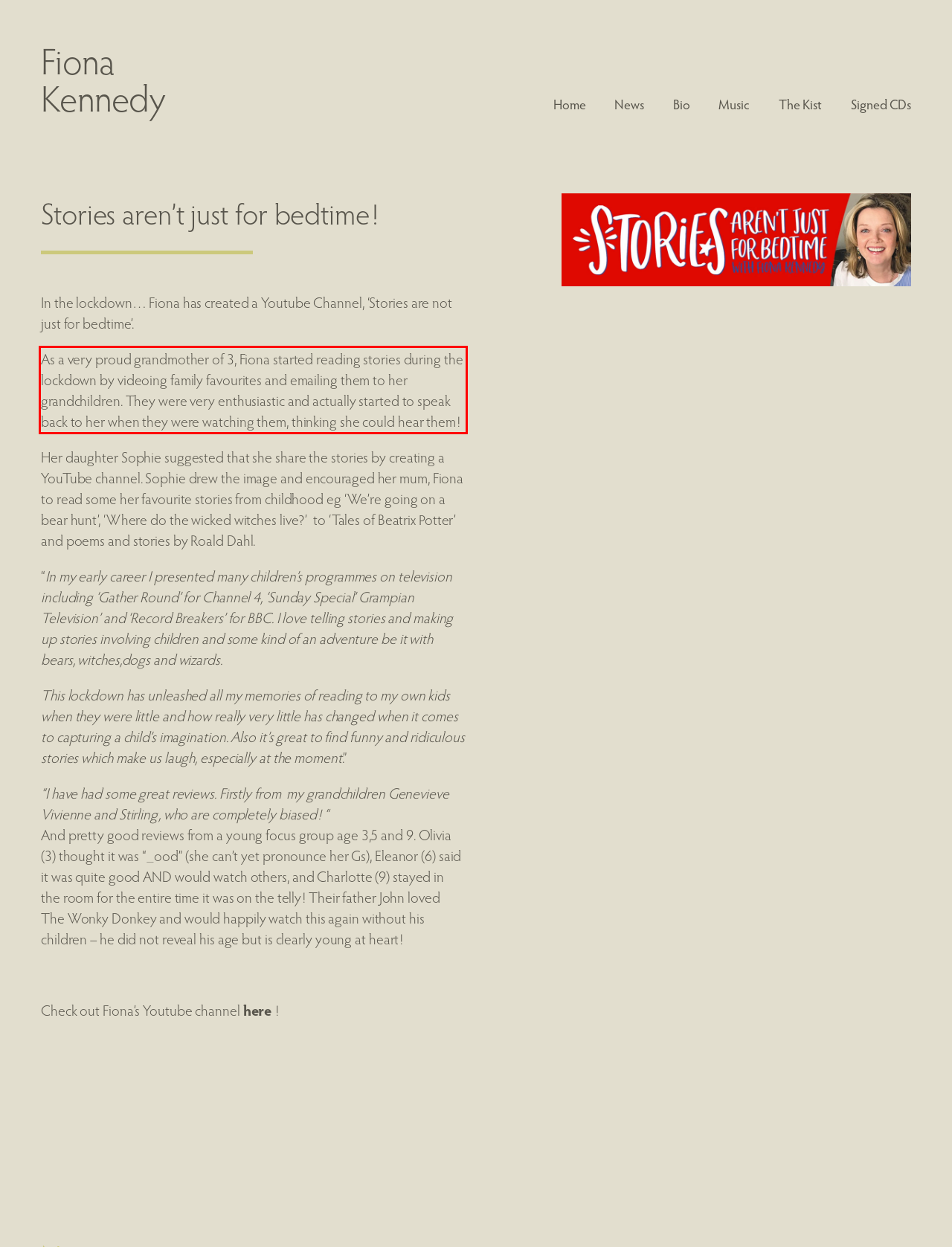You are provided with a screenshot of a webpage that includes a red bounding box. Extract and generate the text content found within the red bounding box.

As a very proud grandmother of 3, Fiona started reading stories during the lockdown by videoing family favourites and emailing them to her grandchildren. They were very enthusiastic and actually started to speak back to her when they were watching them, thinking she could hear them!